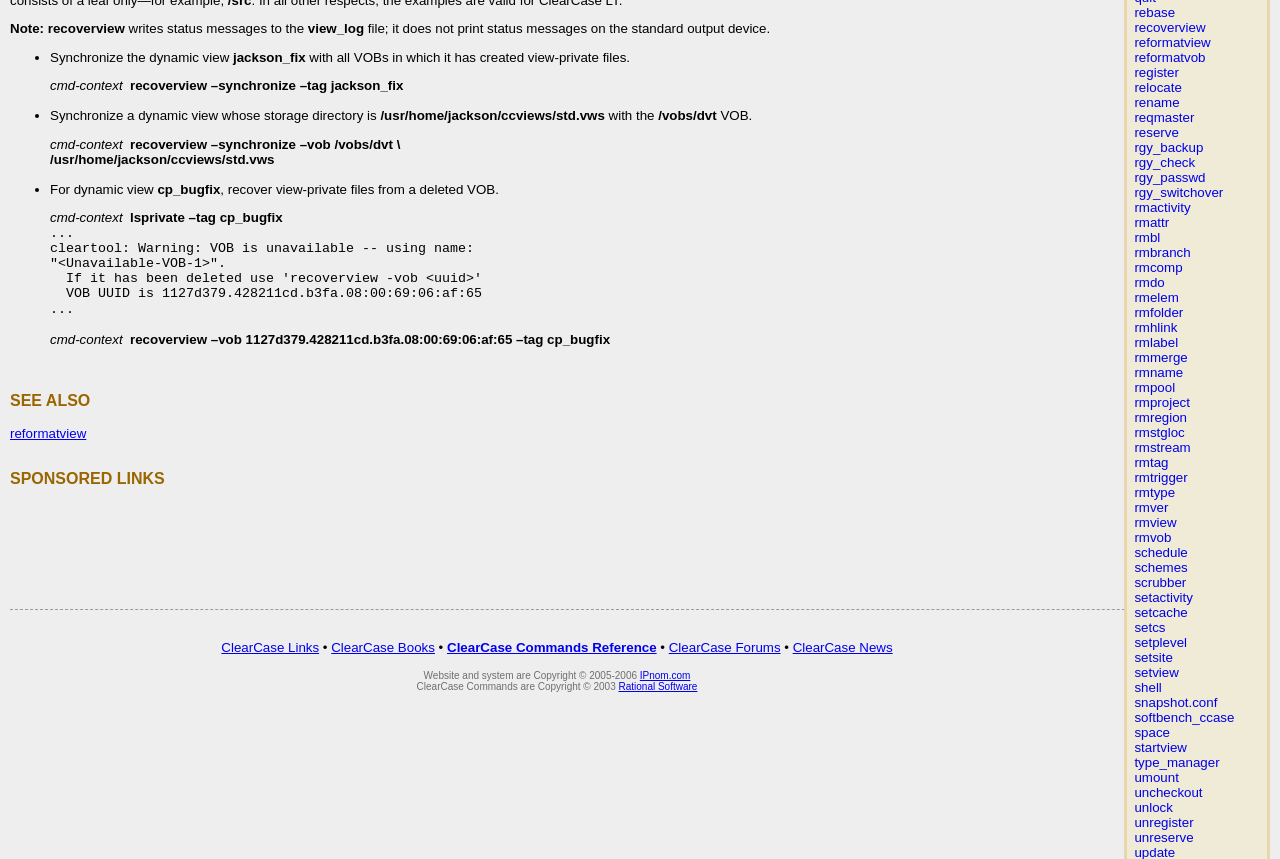Reply to the question with a single word or phrase:
How many links are on the webpage?

43